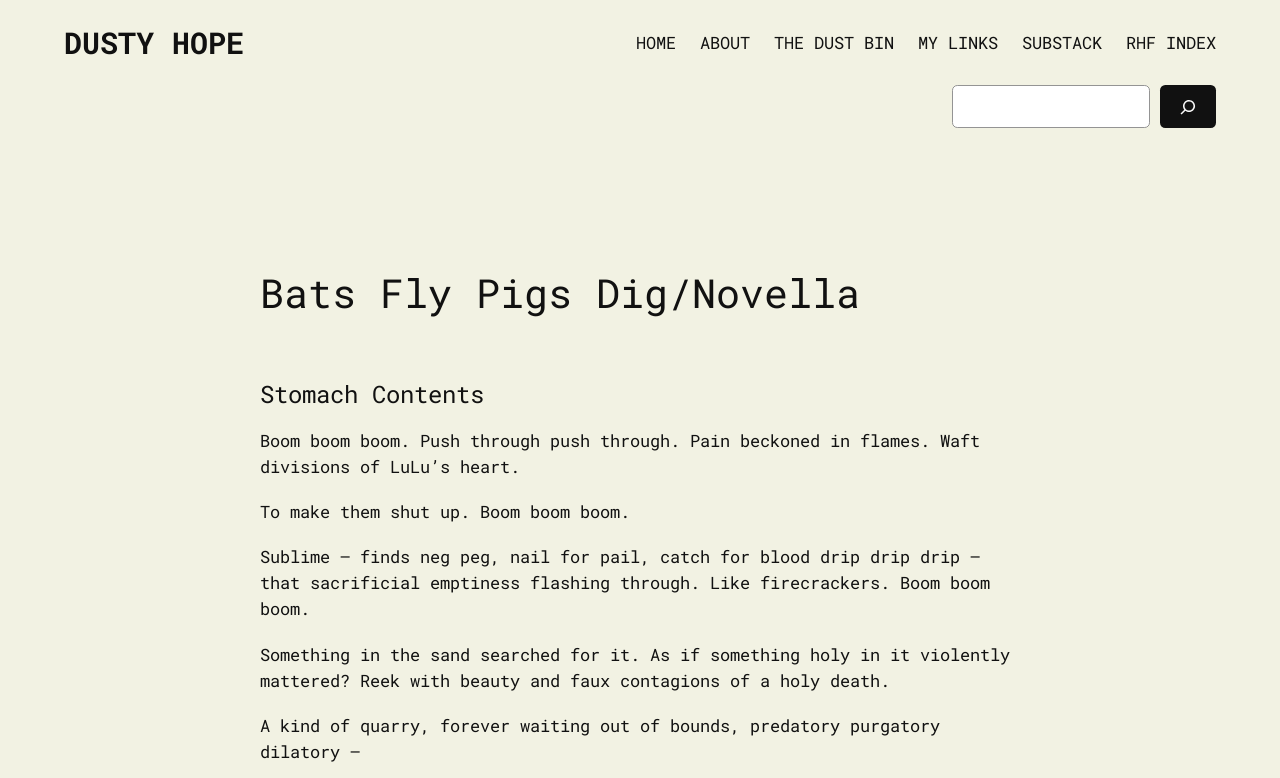Please locate the bounding box coordinates of the element that needs to be clicked to achieve the following instruction: "go to the HOME page". The coordinates should be four float numbers between 0 and 1, i.e., [left, top, right, bottom].

[0.497, 0.038, 0.528, 0.072]